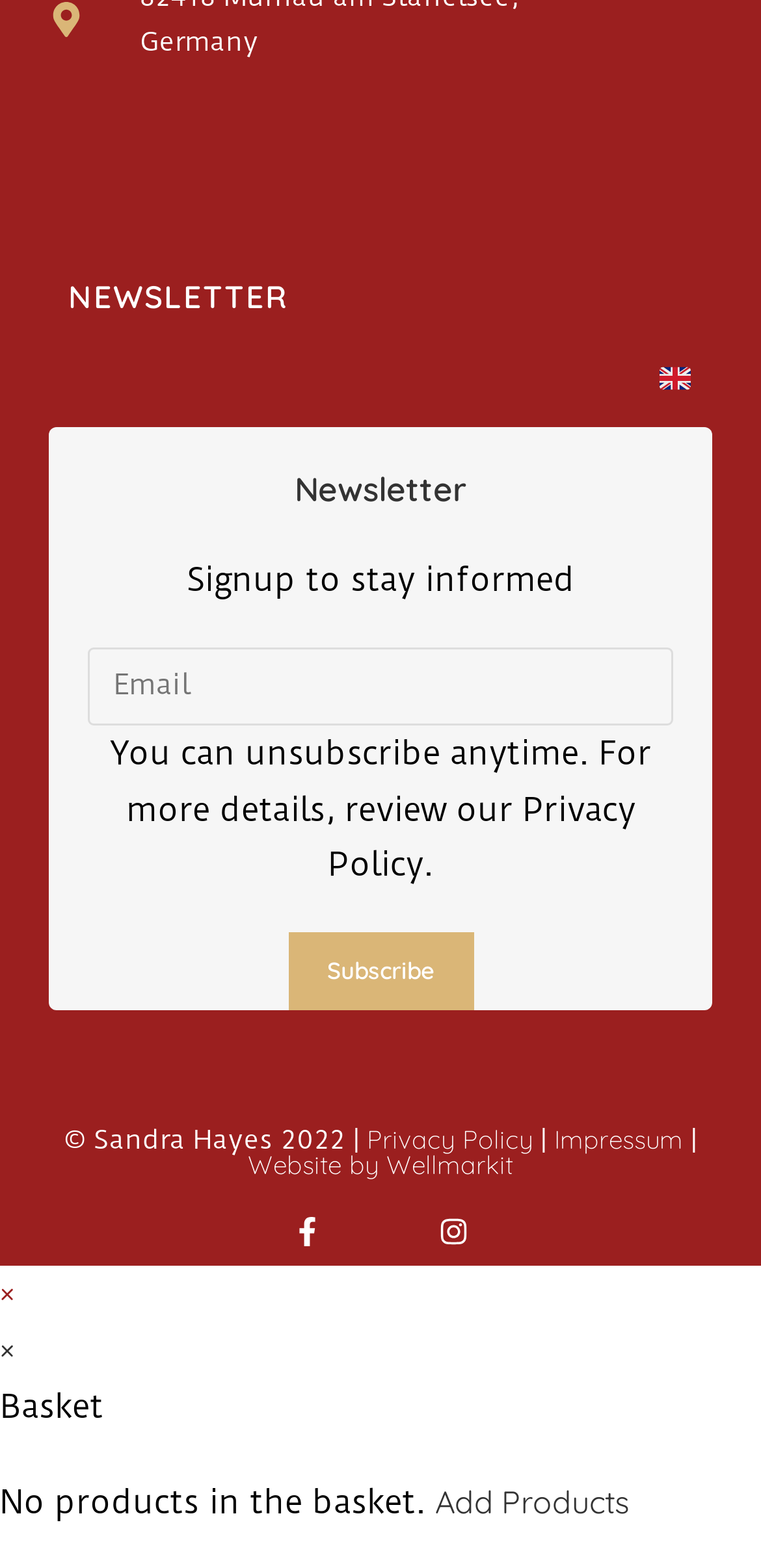What is the name of the website's author?
Kindly answer the question with as much detail as you can.

The name of the website's author is Sandra Hayes, which is mentioned in the copyright information at the bottom of the webpage, specifically in the StaticText element '© Sandra Hayes 2022 |' with bounding box coordinates [0.085, 0.717, 0.482, 0.737].